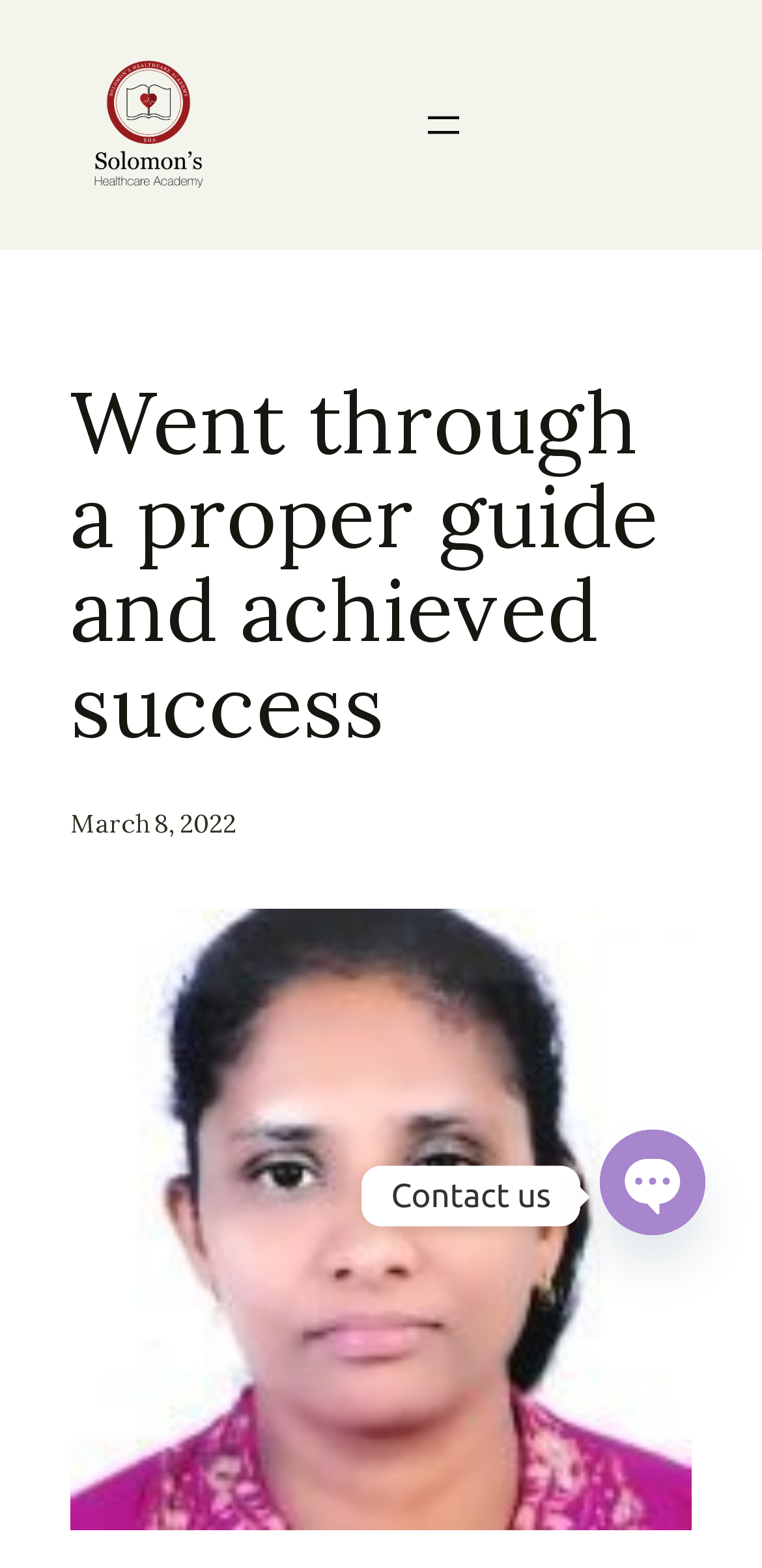Identify the bounding box of the HTML element described as: "aria-label="Google_Maps"".

[0.787, 0.729, 0.926, 0.796]